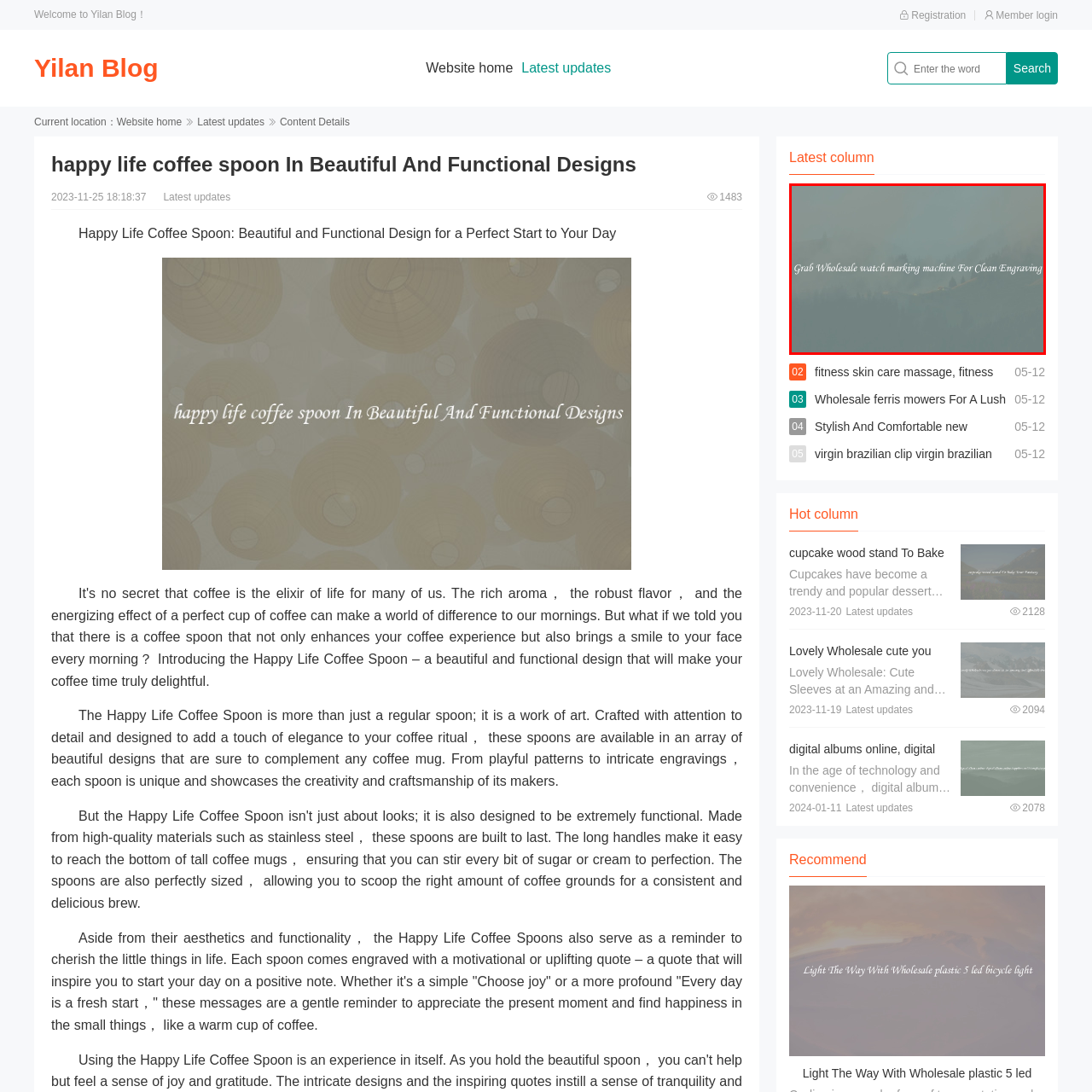Offer an in-depth description of the image encased within the red bounding lines.

The image features a serene, misty landscape with soft hues of blue and gray, evoking a sense of calm and tranquility. Superimposed on this beautiful backdrop is an elegant text that reads, "Grab Wholesale watch marking machine For Clean Engraving." This phrase suggests a focus on quality craftsmanship and precision in the context of watchmaking. The combination of the soothing imagery and the informative text aims to attract attention to a specialized product while emphasizing its capabilities in delivering clean and professional engravings for watches.